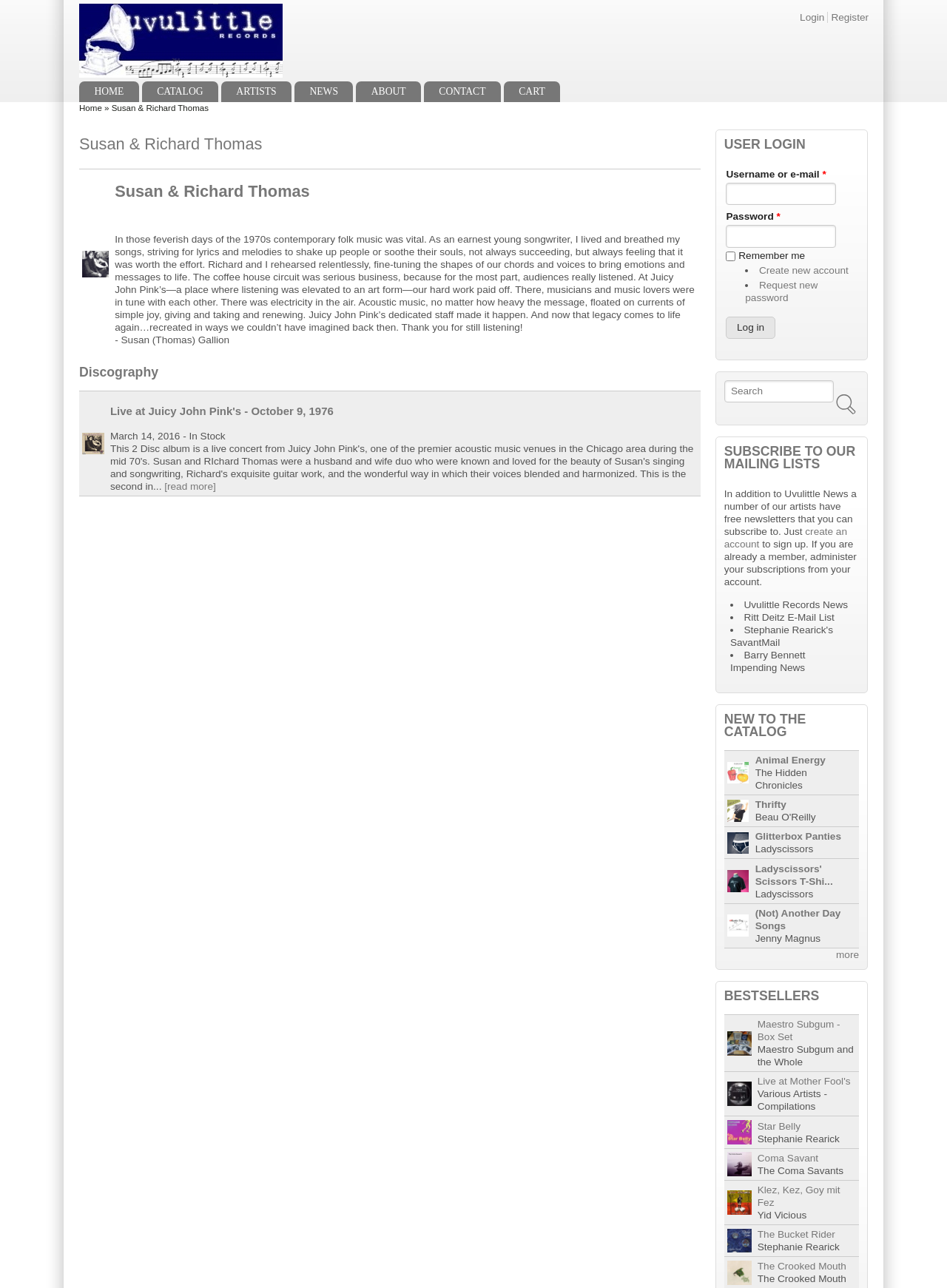Please find the bounding box coordinates of the element that must be clicked to perform the given instruction: "Click the 'Create new account' link". The coordinates should be four float numbers from 0 to 1, i.e., [left, top, right, bottom].

[0.801, 0.206, 0.896, 0.214]